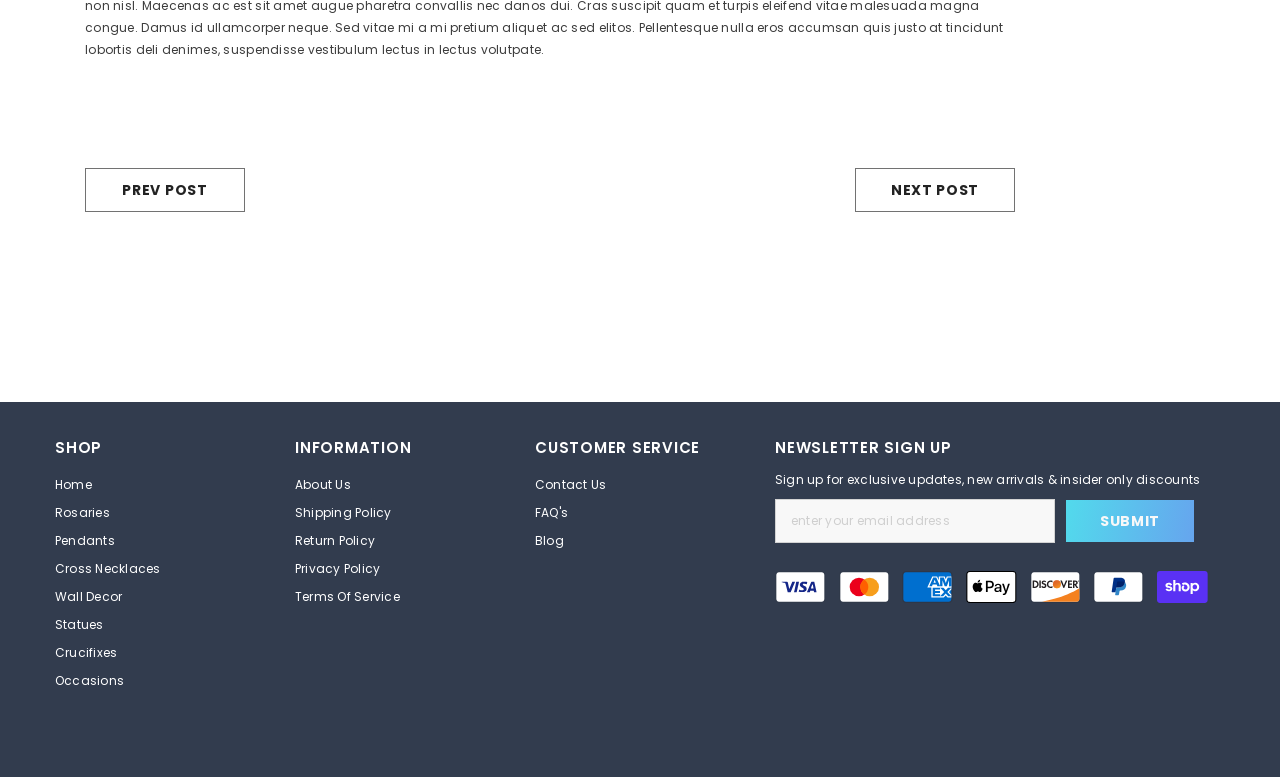Answer the question in a single word or phrase:
How many payment methods are shown?

7